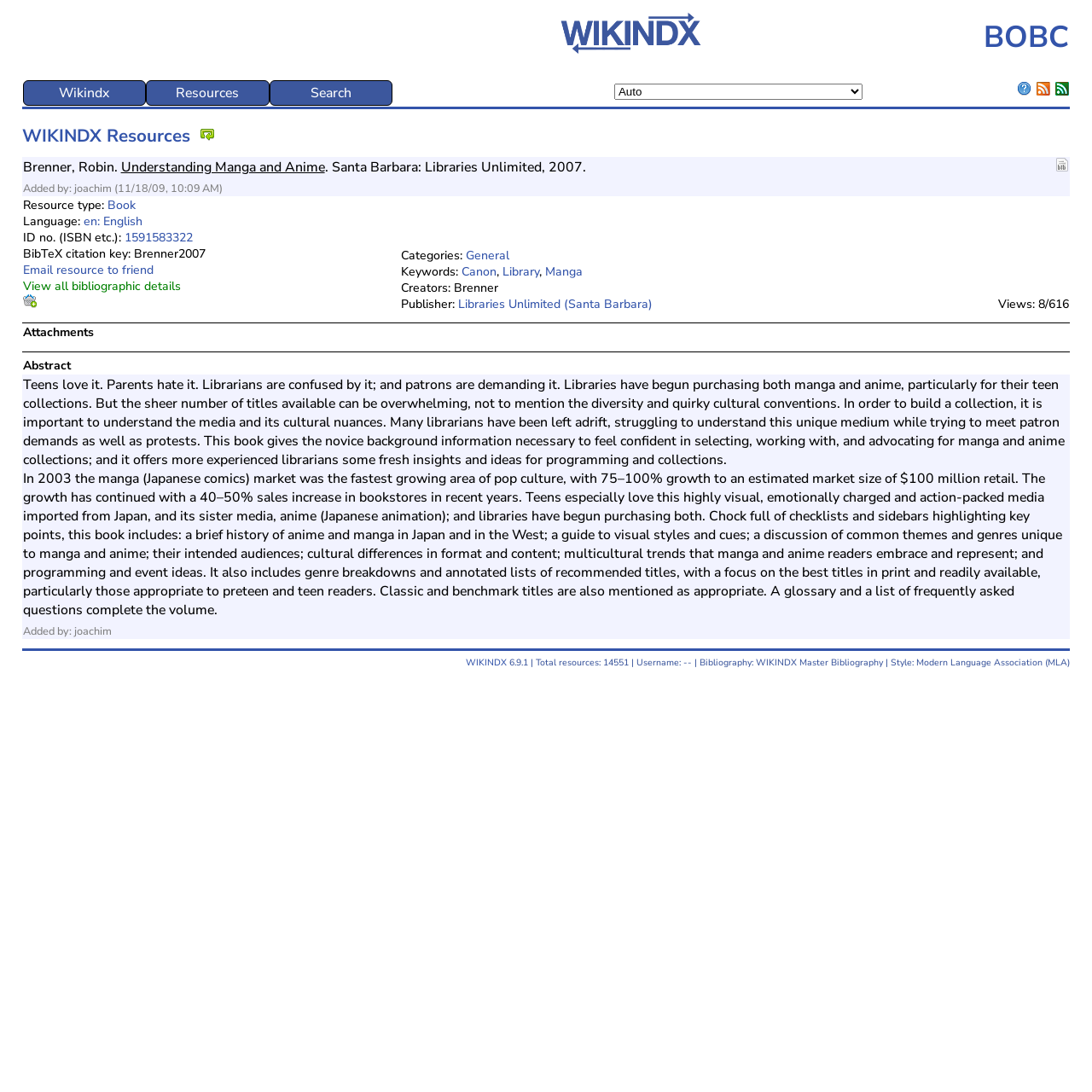Please predict the bounding box coordinates of the element's region where a click is necessary to complete the following instruction: "Click on the link to view Wikindx resources". The coordinates should be represented by four float numbers between 0 and 1, i.e., [left, top, right, bottom].

[0.183, 0.114, 0.196, 0.135]